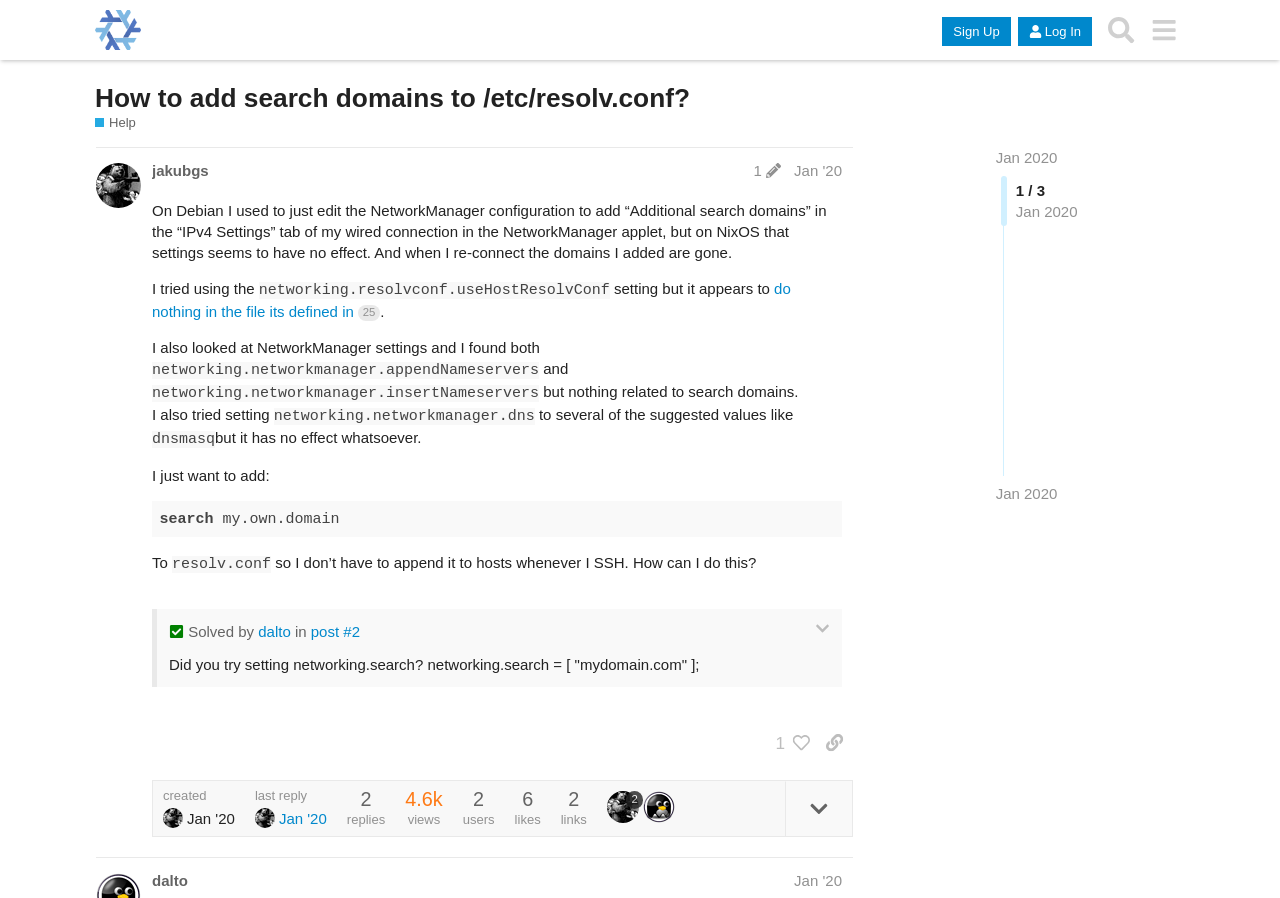Predict the bounding box coordinates of the UI element that matches this description: "title="expand topic details"". The coordinates should be in the format [left, top, right, bottom] with each value between 0 and 1.

[0.613, 0.87, 0.666, 0.931]